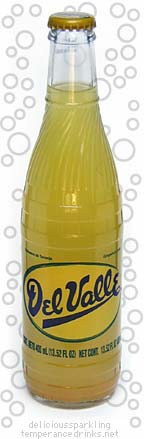Please respond to the question with a concise word or phrase:
Where was Del Valle's bottling plant established in 1938?

Monterrey, Nuevo León